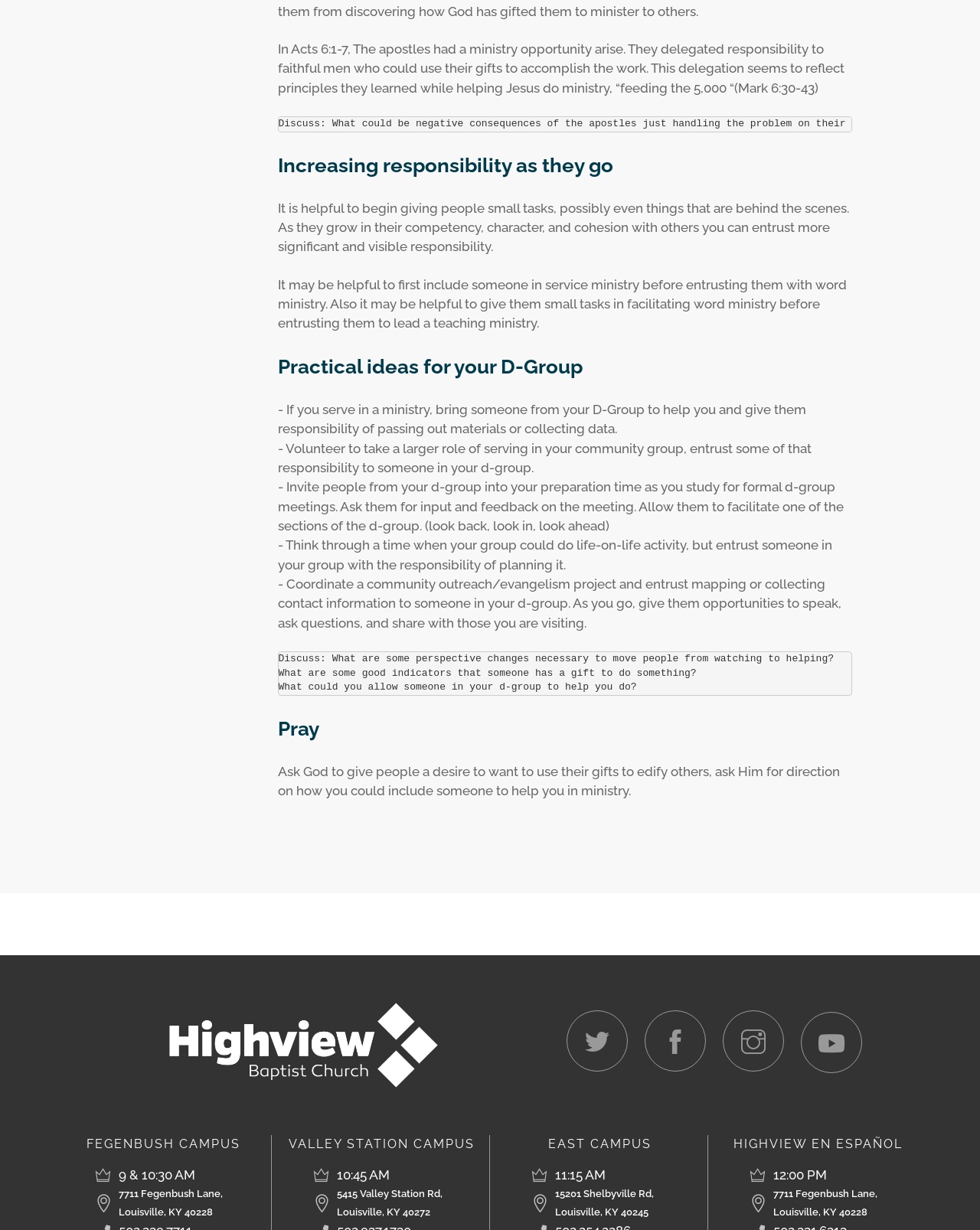Locate the UI element that matches the description alt="Logo" in the webpage screenshot. Return the bounding box coordinates in the format (top-left x, top-left y, bottom-right x, bottom-right y), with values ranging from 0 to 1.

[0.158, 0.844, 0.461, 0.854]